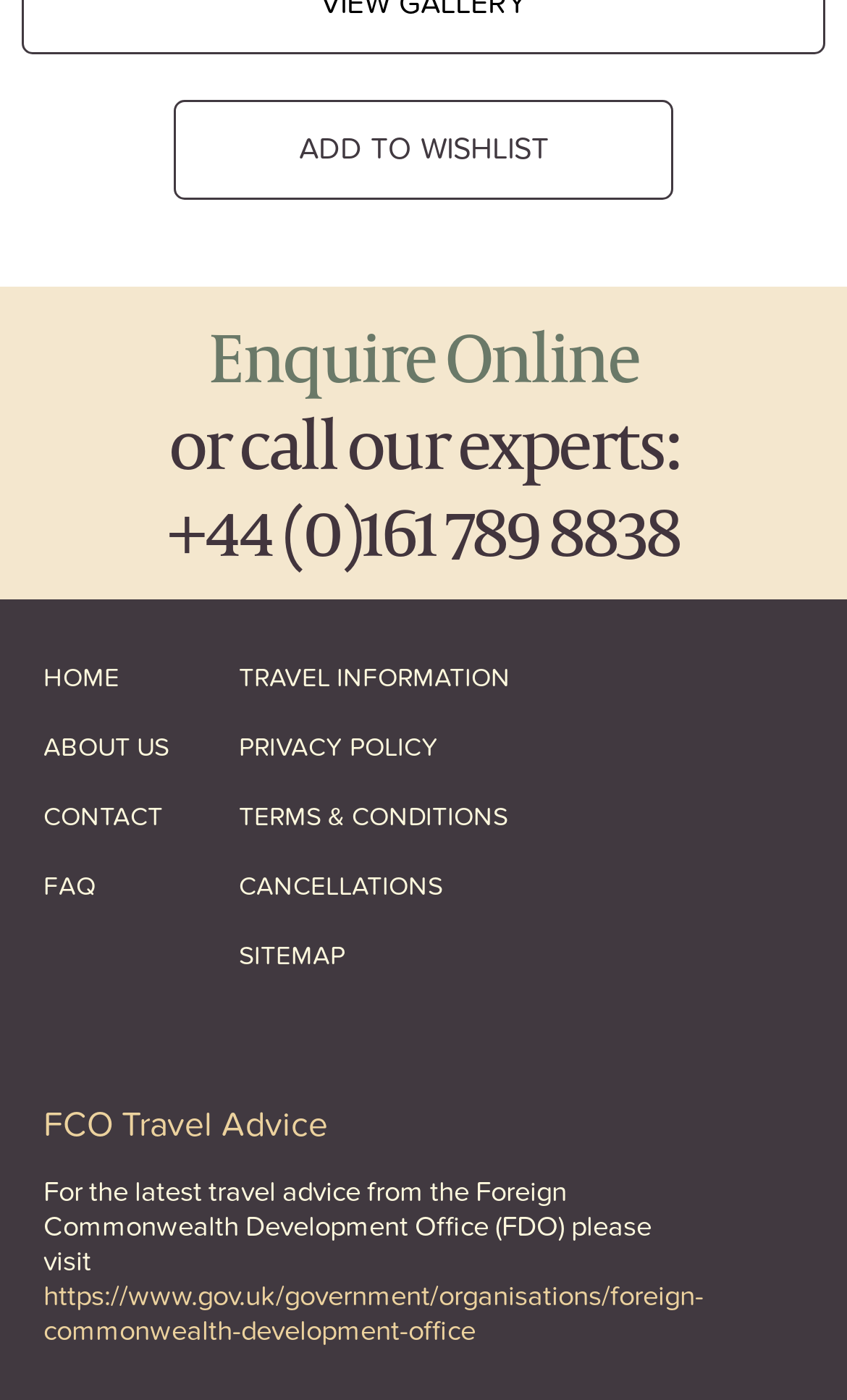Determine the coordinates of the bounding box for the clickable area needed to execute this instruction: "Visit FCO travel advice website".

[0.051, 0.914, 0.831, 0.963]